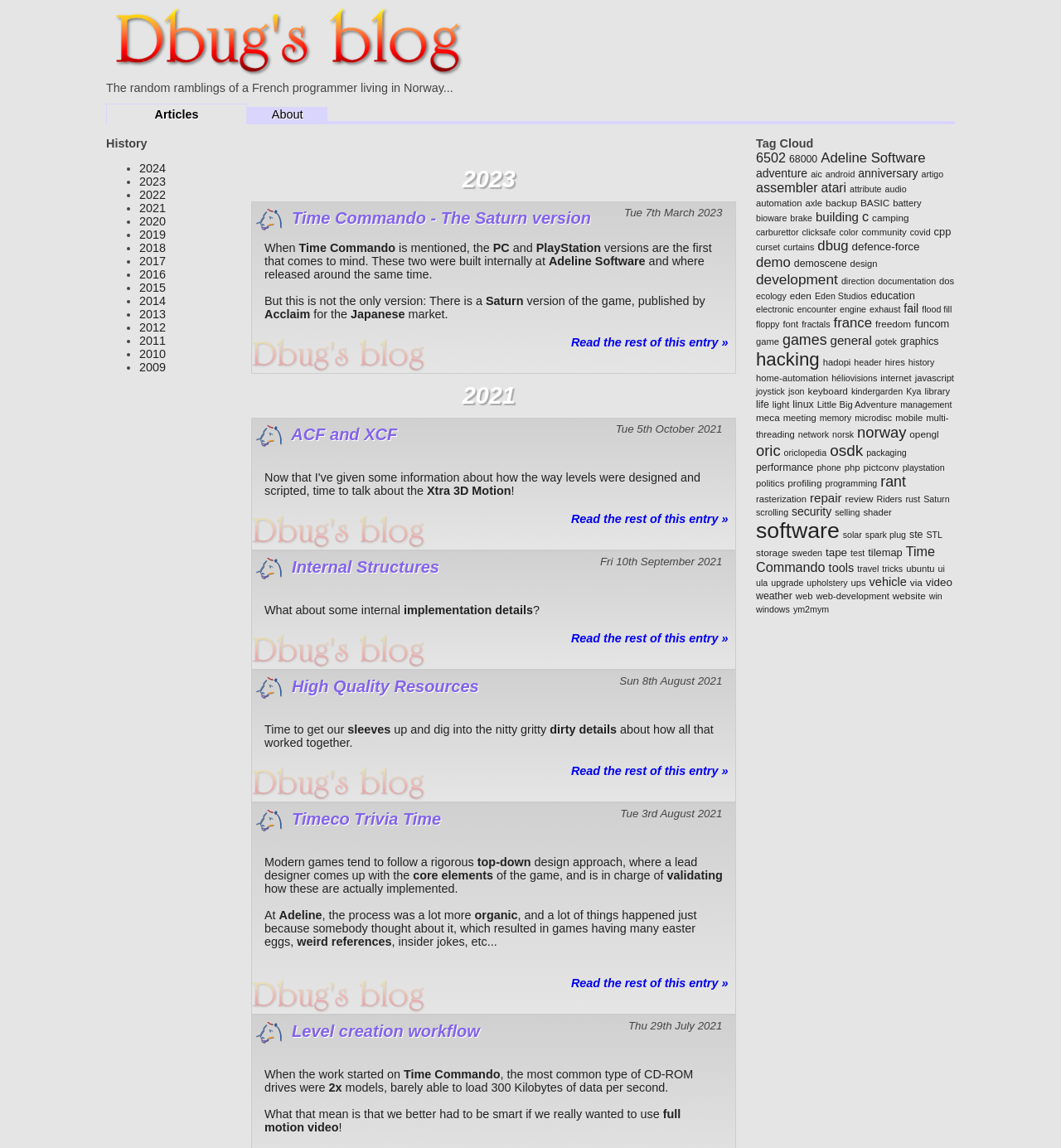Kindly determine the bounding box coordinates of the area that needs to be clicked to fulfill this instruction: "Click on the 'About' link".

[0.234, 0.091, 0.308, 0.108]